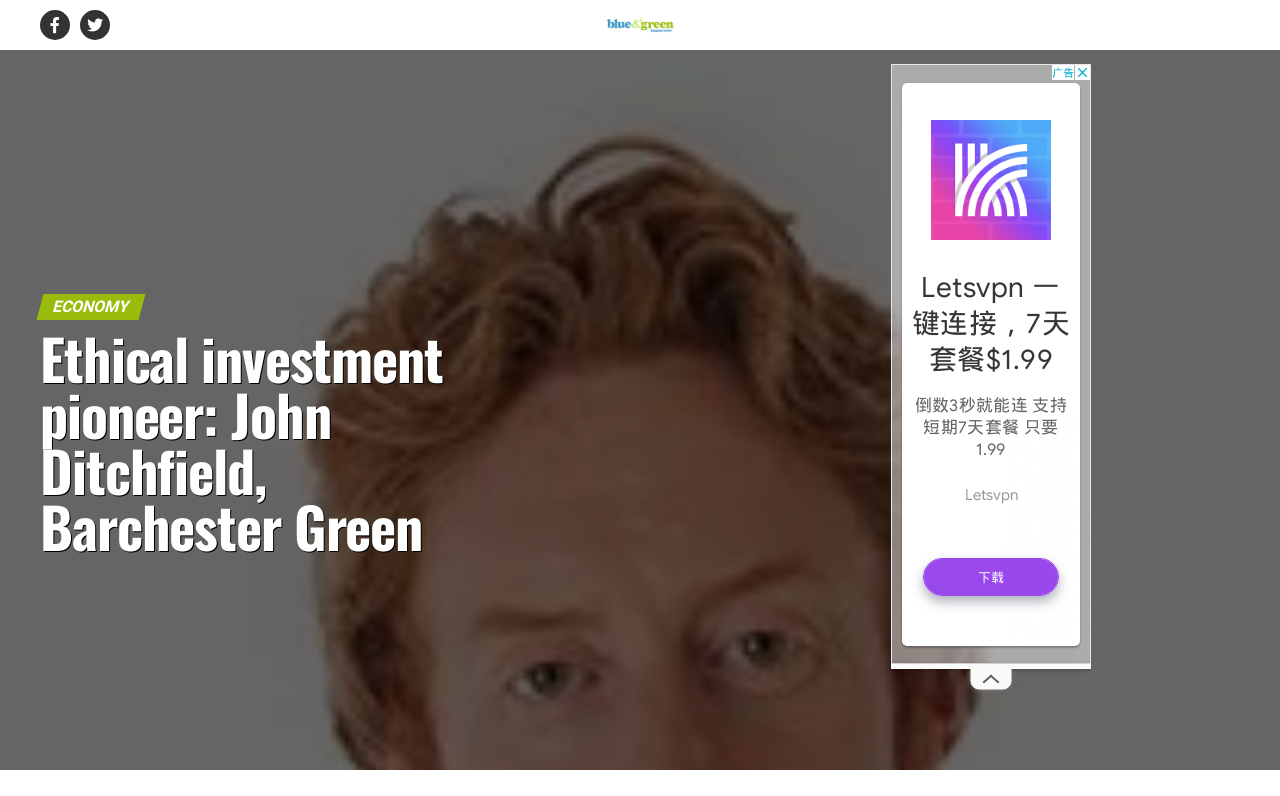Find the primary header on the webpage and provide its text.

Ethical investment pioneer: John Ditchfield, Barchester Green